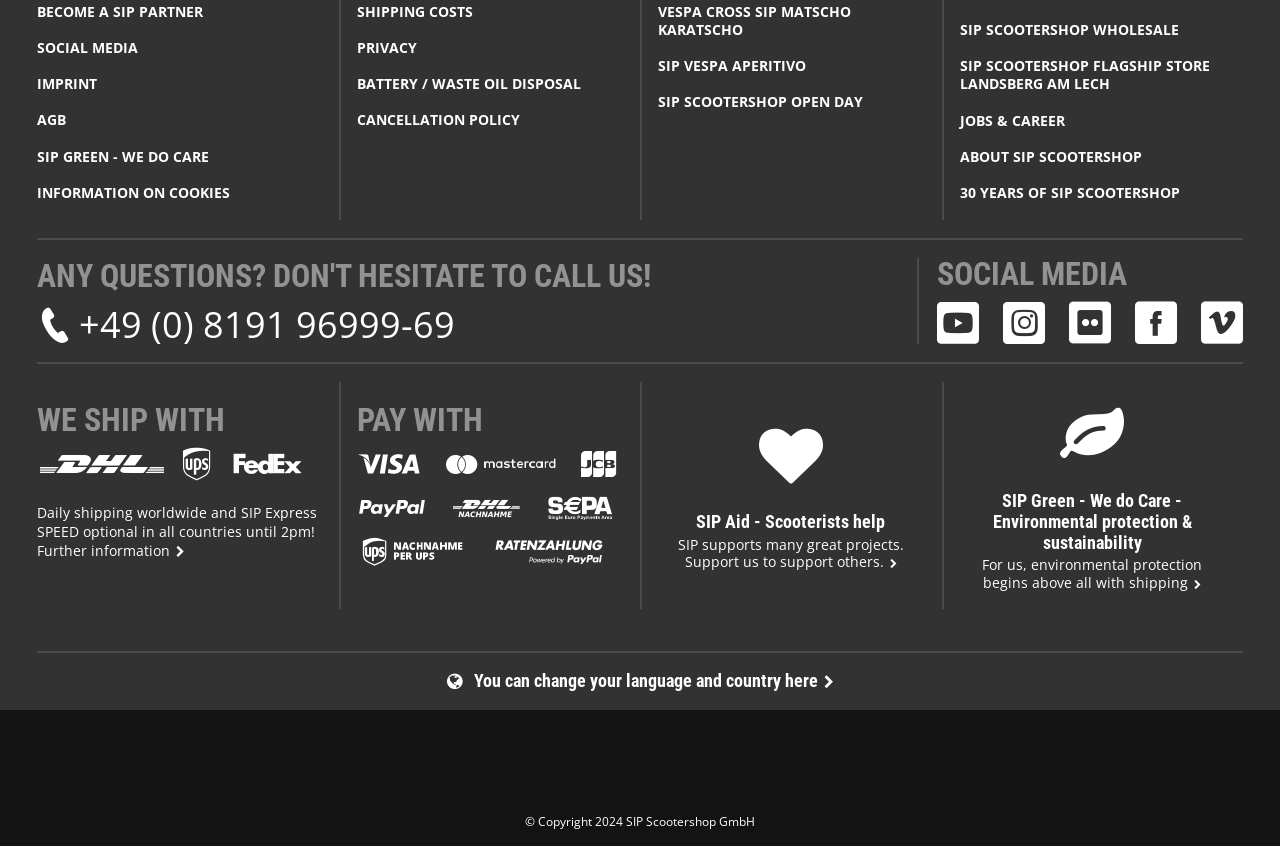Pinpoint the bounding box coordinates of the clickable element needed to complete the instruction: "Call SIP Scootershop at +49 (0) 8191 96999-69". The coordinates should be provided as four float numbers between 0 and 1: [left, top, right, bottom].

[0.029, 0.362, 0.509, 0.405]